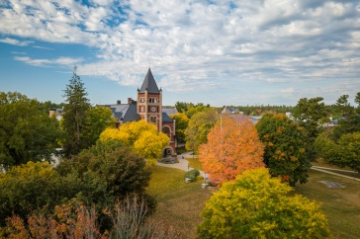Elaborate on the various elements present in the image.

The image captures a picturesque view of a university campus, showcasing a beautifully designed building with a distinctive tower, surrounded by lush greenery. The scene is set against a brilliant blue sky dotted with fluffy clouds, reflecting the tranquility of the location. As autumn approaches, the trees display vibrant hues of orange, yellow, and green, adding a stunning contrast to the architecture. This image is particularly relevant as it accompanies the announcement of the Search Committee for the UNH President, highlighting the university's commitment to leadership and community engagement as indicated by related content nearby. The lively campus atmosphere and the changing seasons symbolize growth and renewal, resonating with the ongoing developments in university governance.